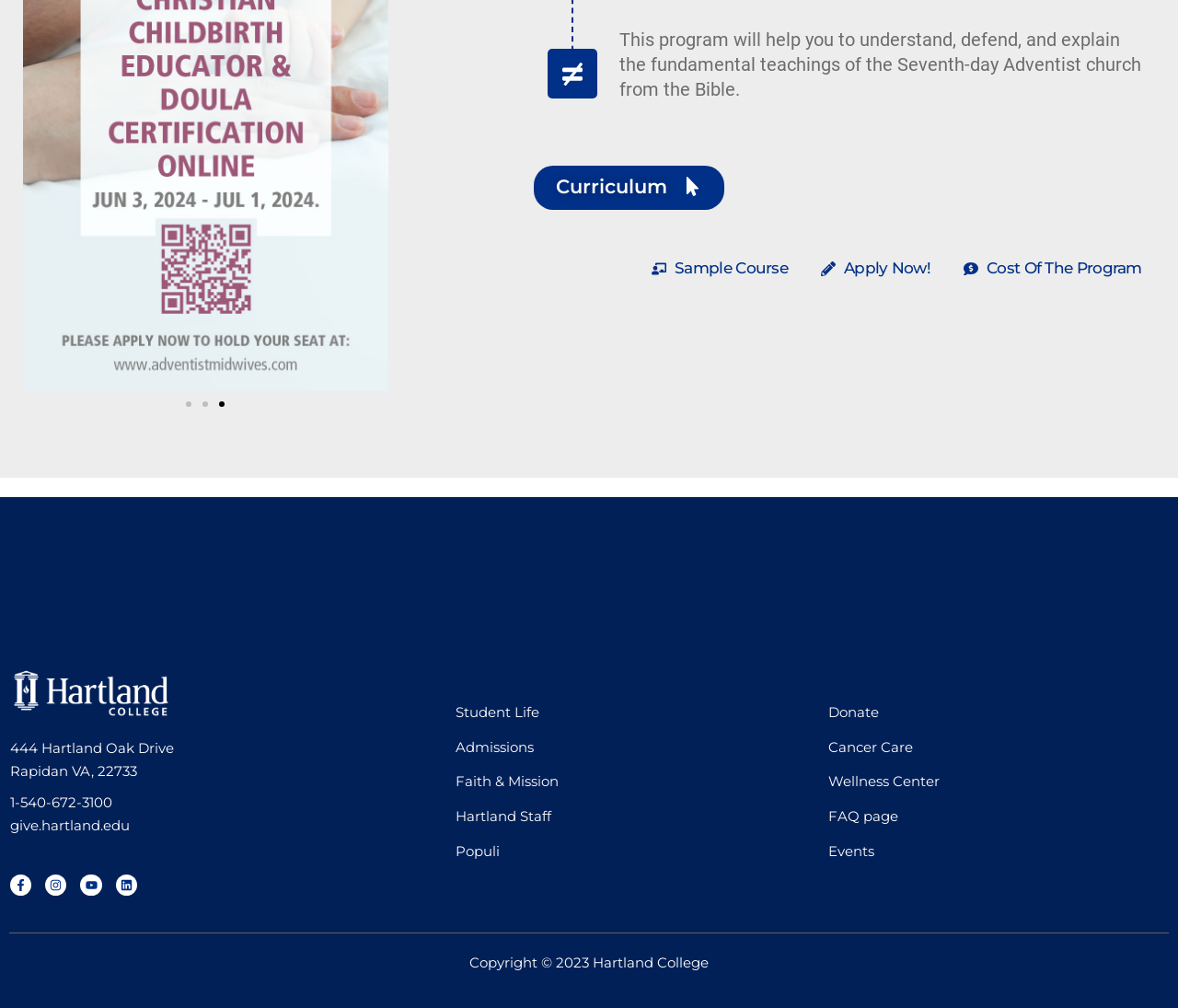Answer the question with a brief word or phrase:
What is the purpose of this program?

Understand Seventh-day Adventist church teachings